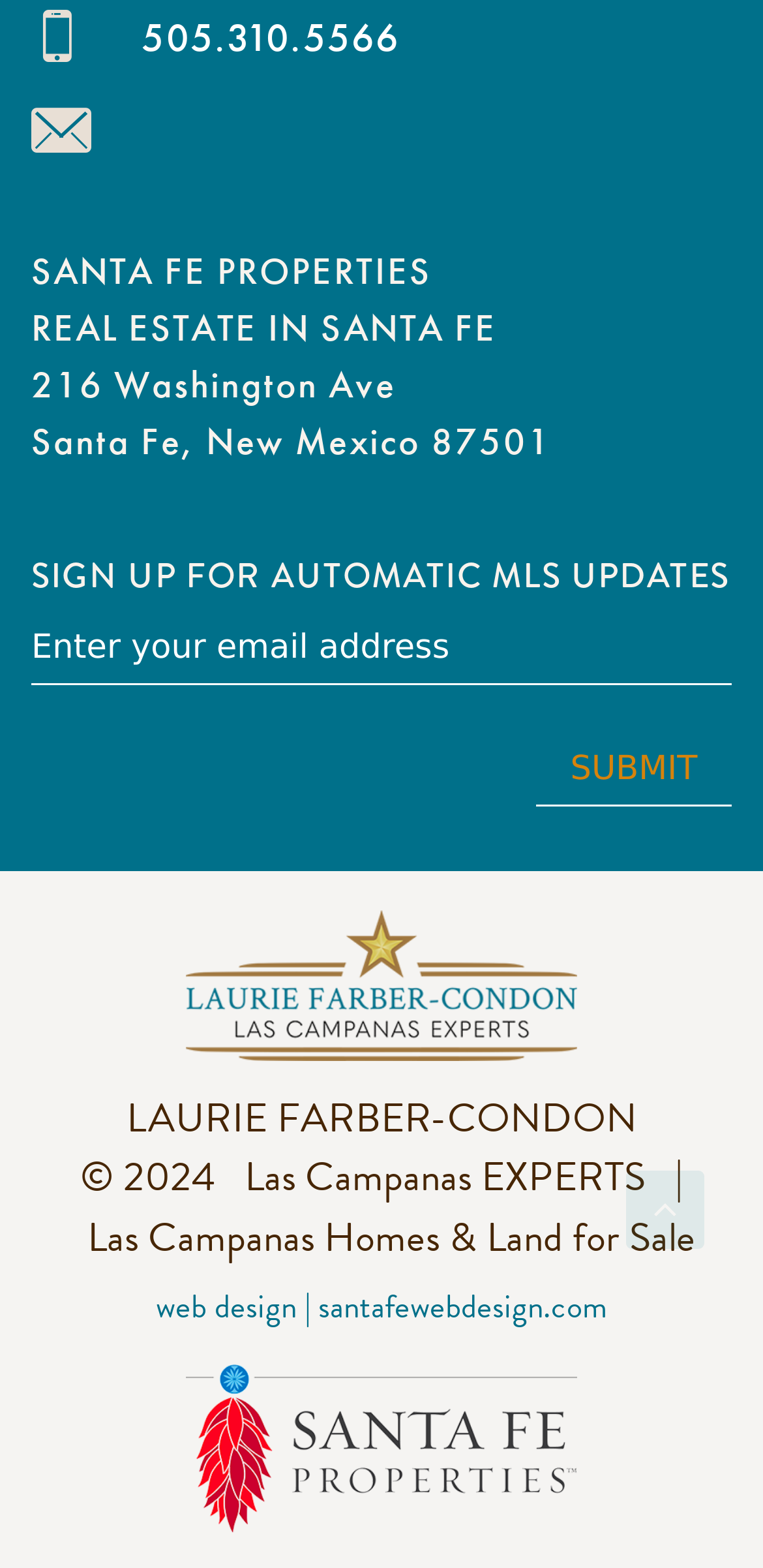Determine the bounding box of the UI component based on this description: "name="thegobutton" value="submit"". The bounding box coordinates should be four float values between 0 and 1, i.e., [left, top, right, bottom].

[0.703, 0.471, 0.959, 0.515]